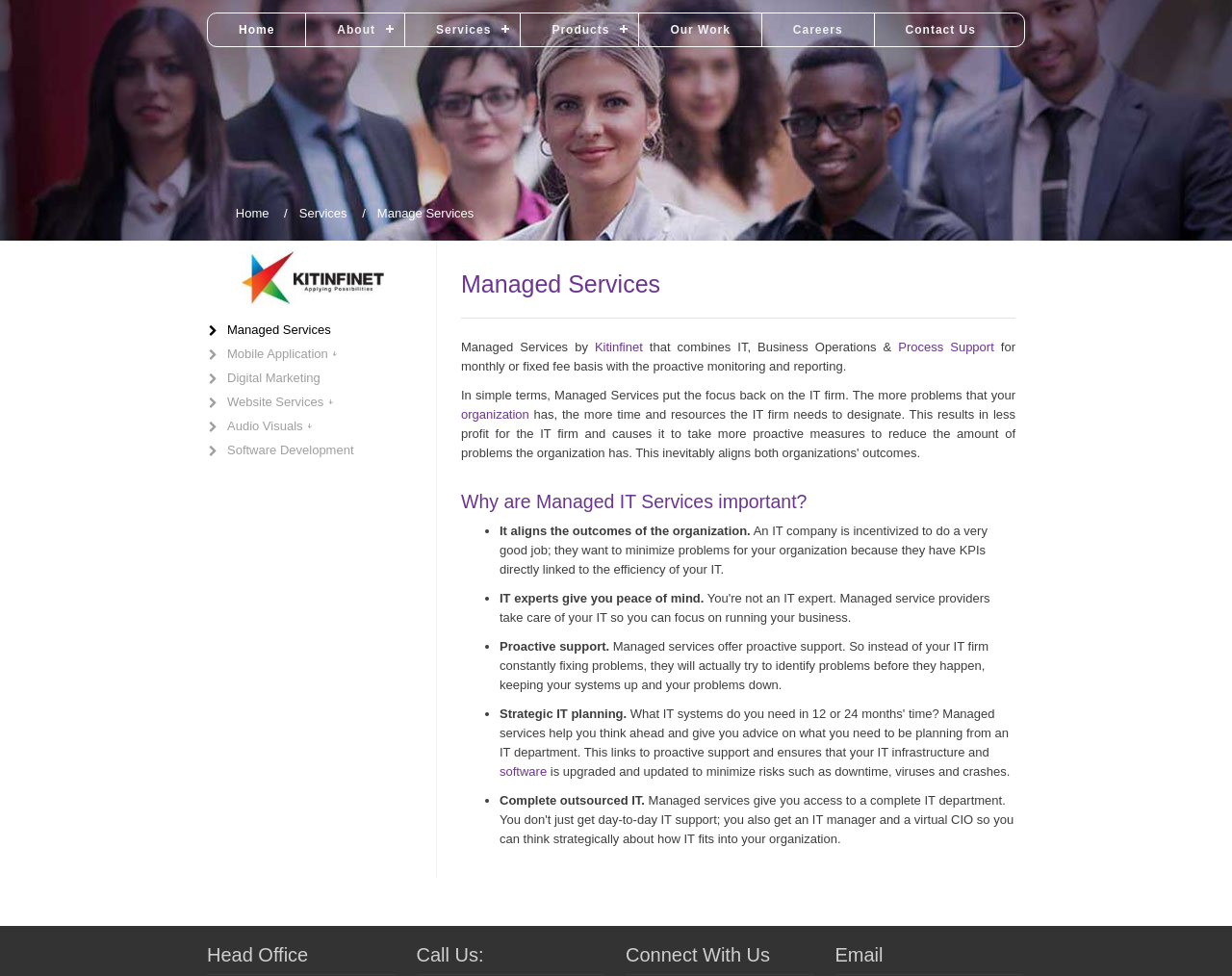What is the name of the company?
Please provide a single word or phrase as your answer based on the image.

Kitinfinet